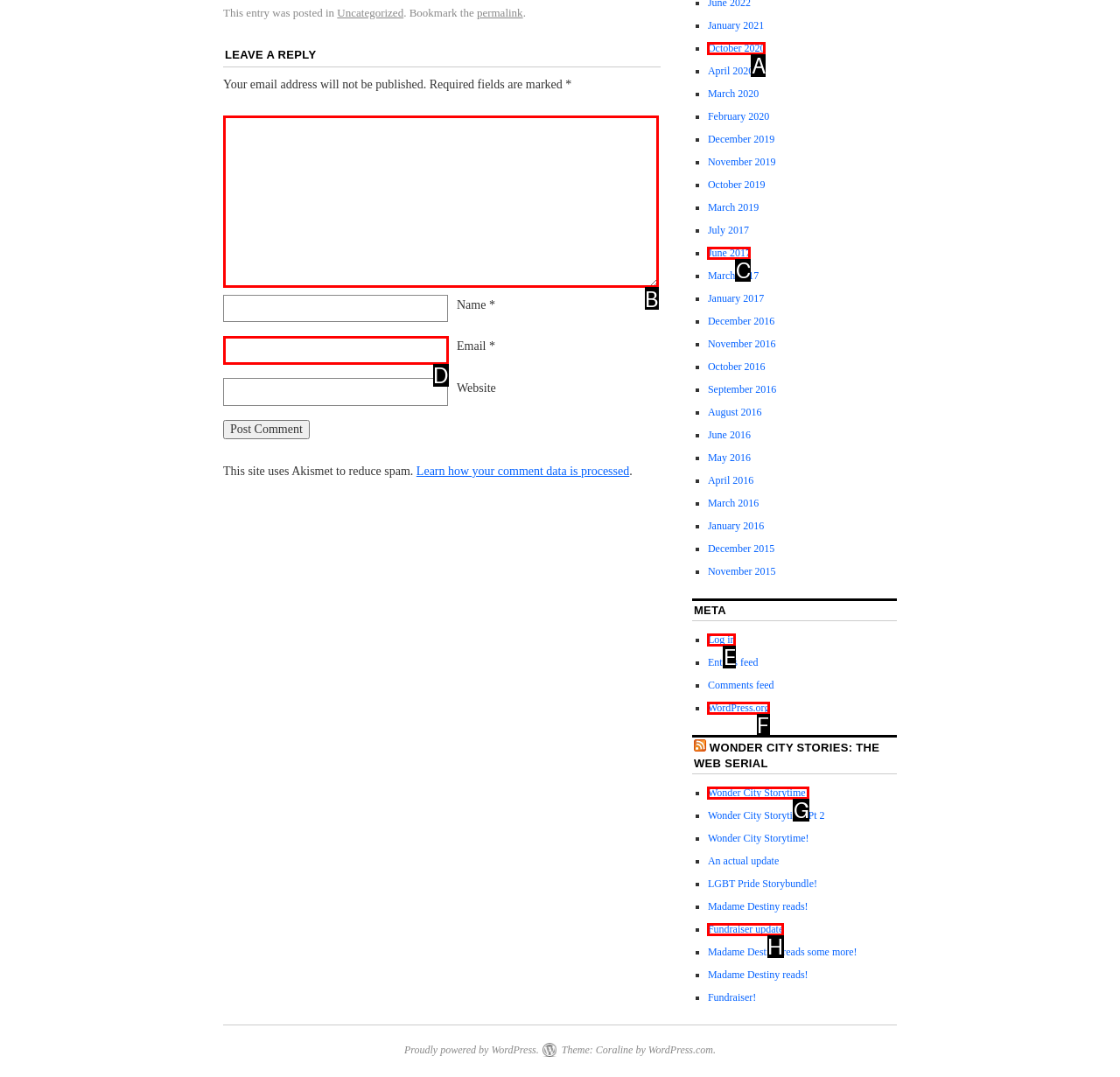Identify the UI element that corresponds to this description: parent_node: Email * aria-describedby="email-notes" name="email"
Respond with the letter of the correct option.

D